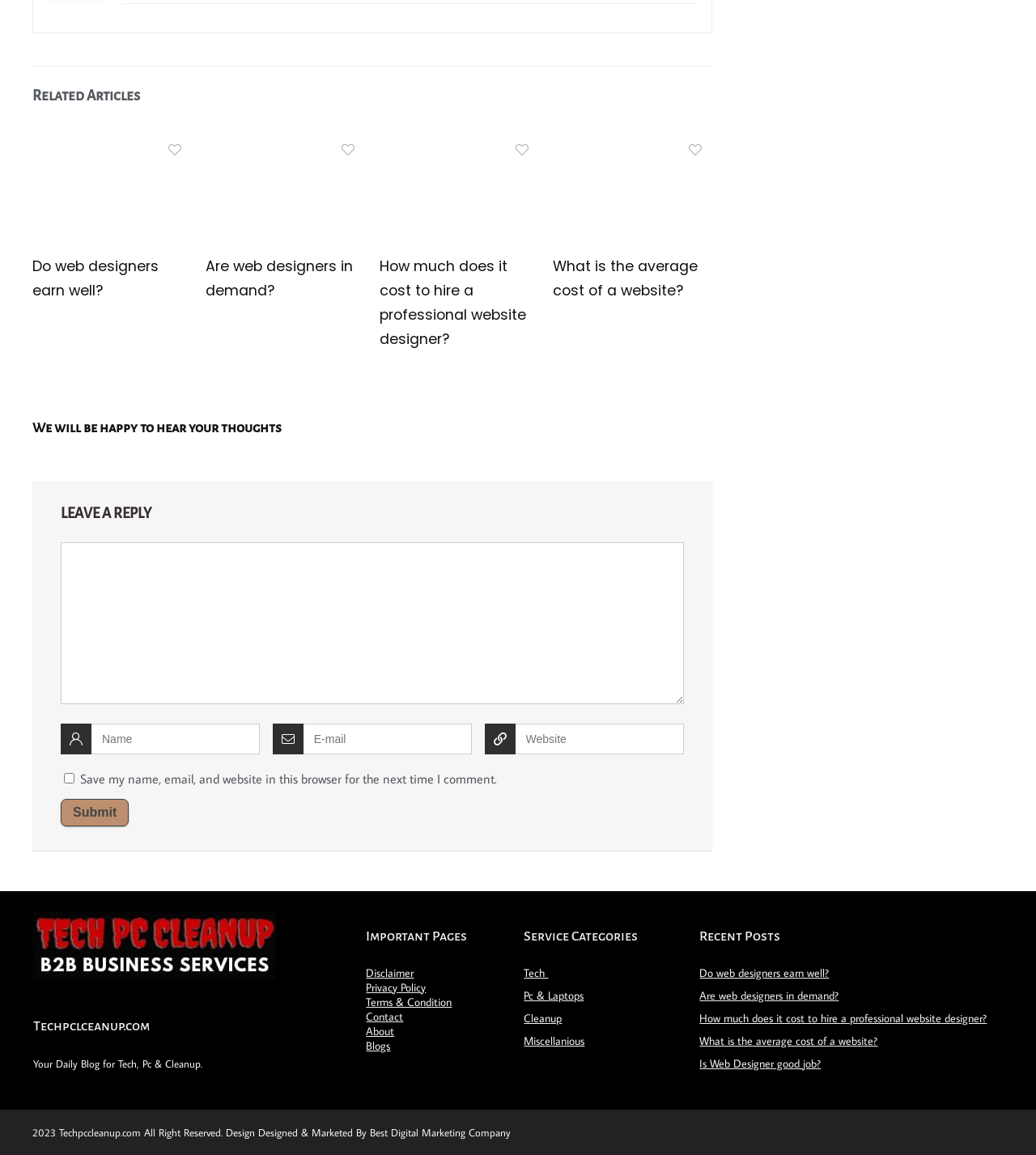What is the purpose of the textboxes at the bottom of the webpage?
Please use the image to provide an in-depth answer to the question.

The textboxes at the bottom of the webpage are accompanied by a heading 'LEAVE A REPLY' and a button 'Submit', indicating that their purpose is to allow users to leave a comment or reply on the webpage.